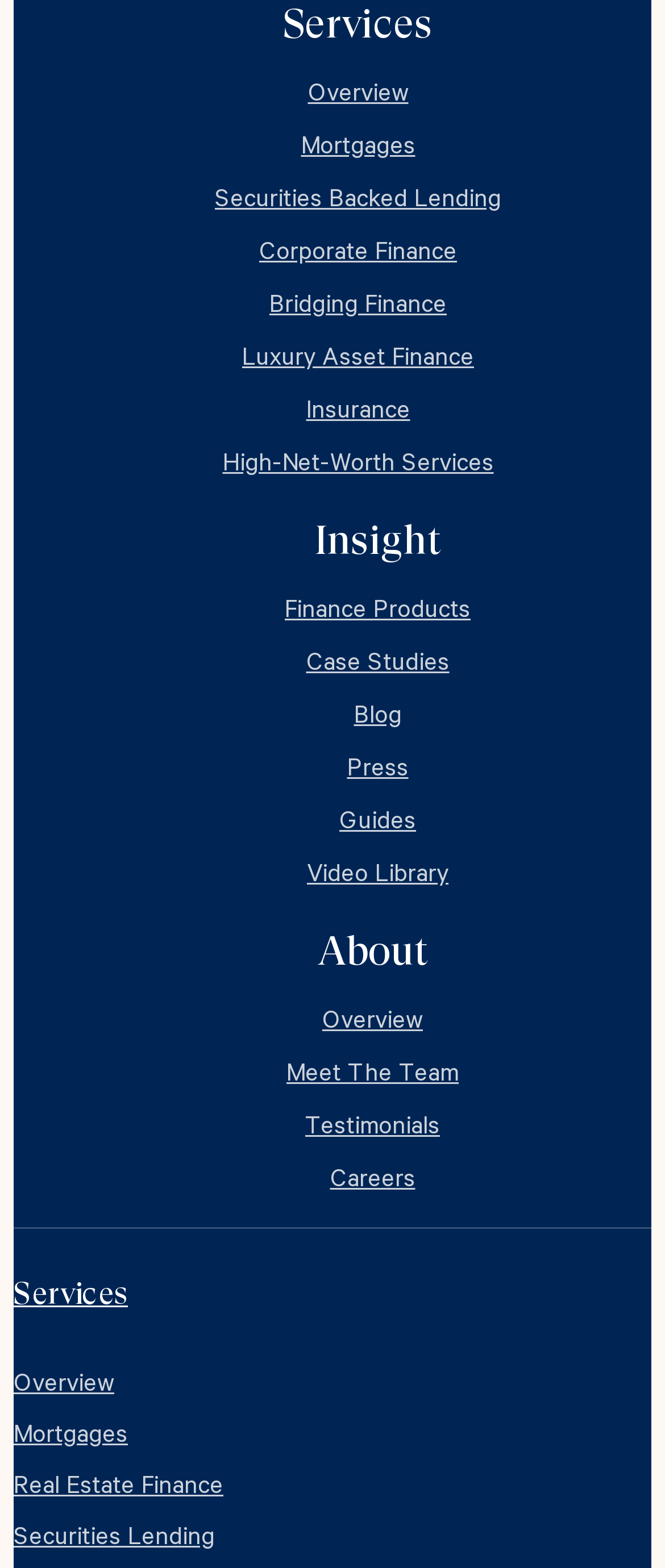Please locate the bounding box coordinates for the element that should be clicked to achieve the following instruction: "Read the Blog". Ensure the coordinates are given as four float numbers between 0 and 1, i.e., [left, top, right, bottom].

[0.532, 0.45, 0.604, 0.467]